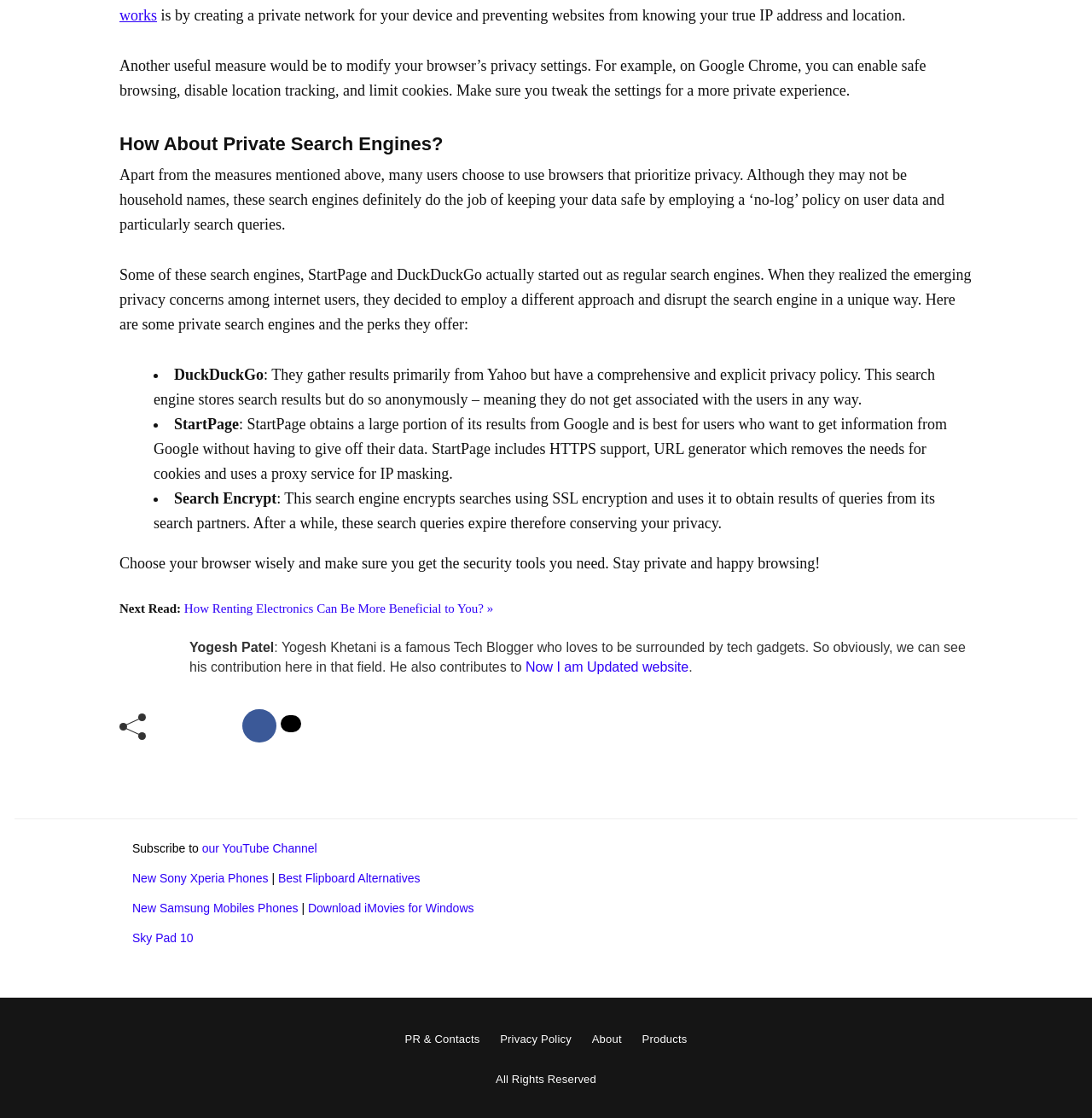What is StartPage's search result source?
Based on the image, provide a one-word or brief-phrase response.

Google